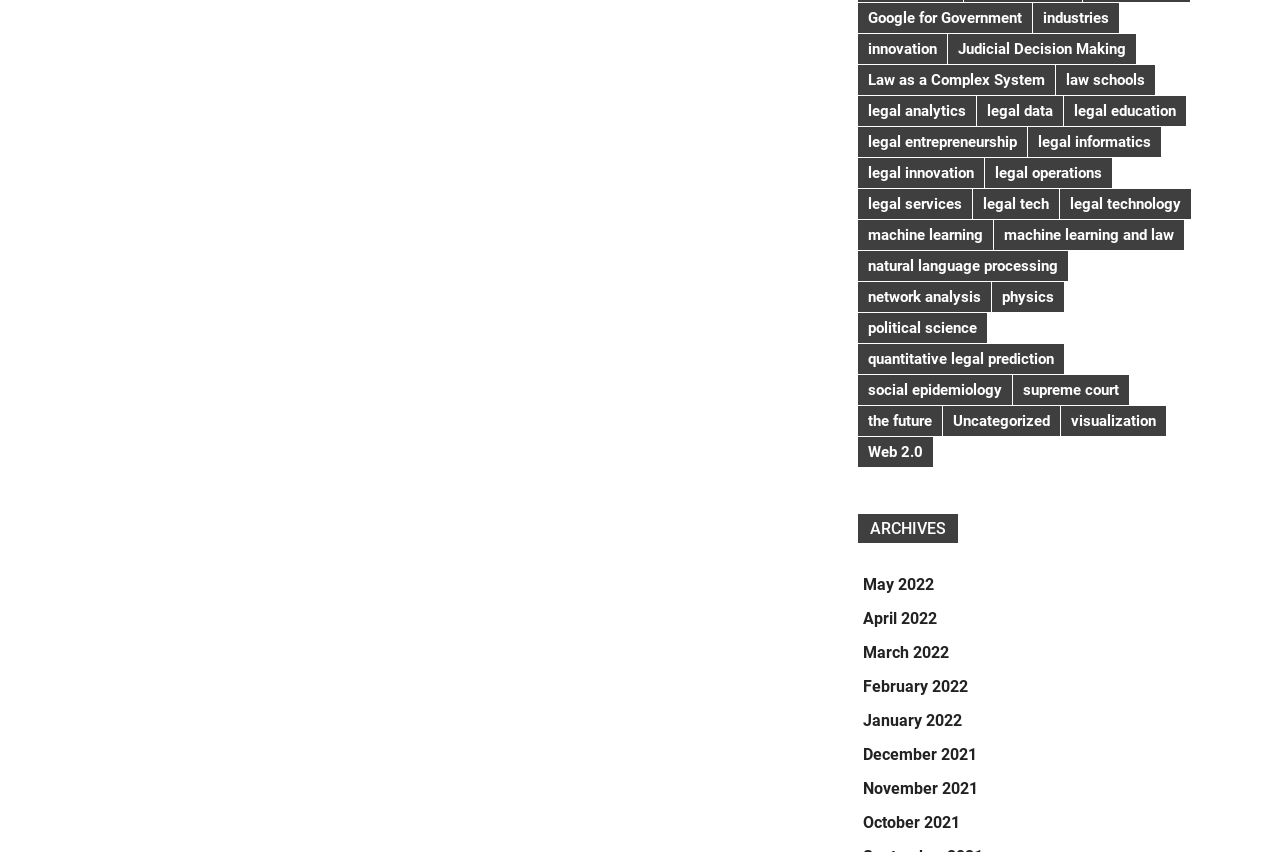Locate the bounding box coordinates of the clickable part needed for the task: "click on Google for Government".

[0.67, 0.003, 0.806, 0.038]